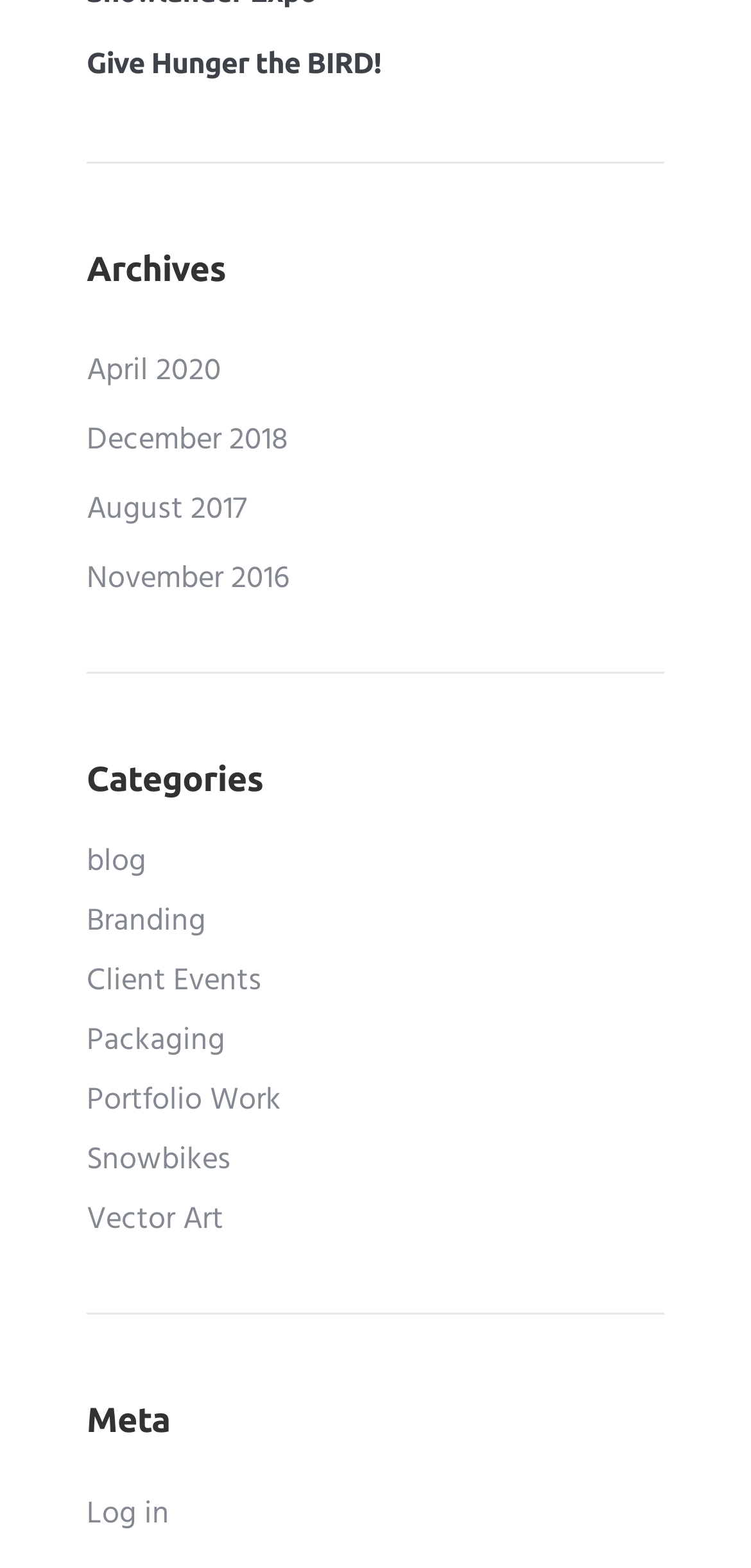What is the first category listed?
By examining the image, provide a one-word or phrase answer.

blog